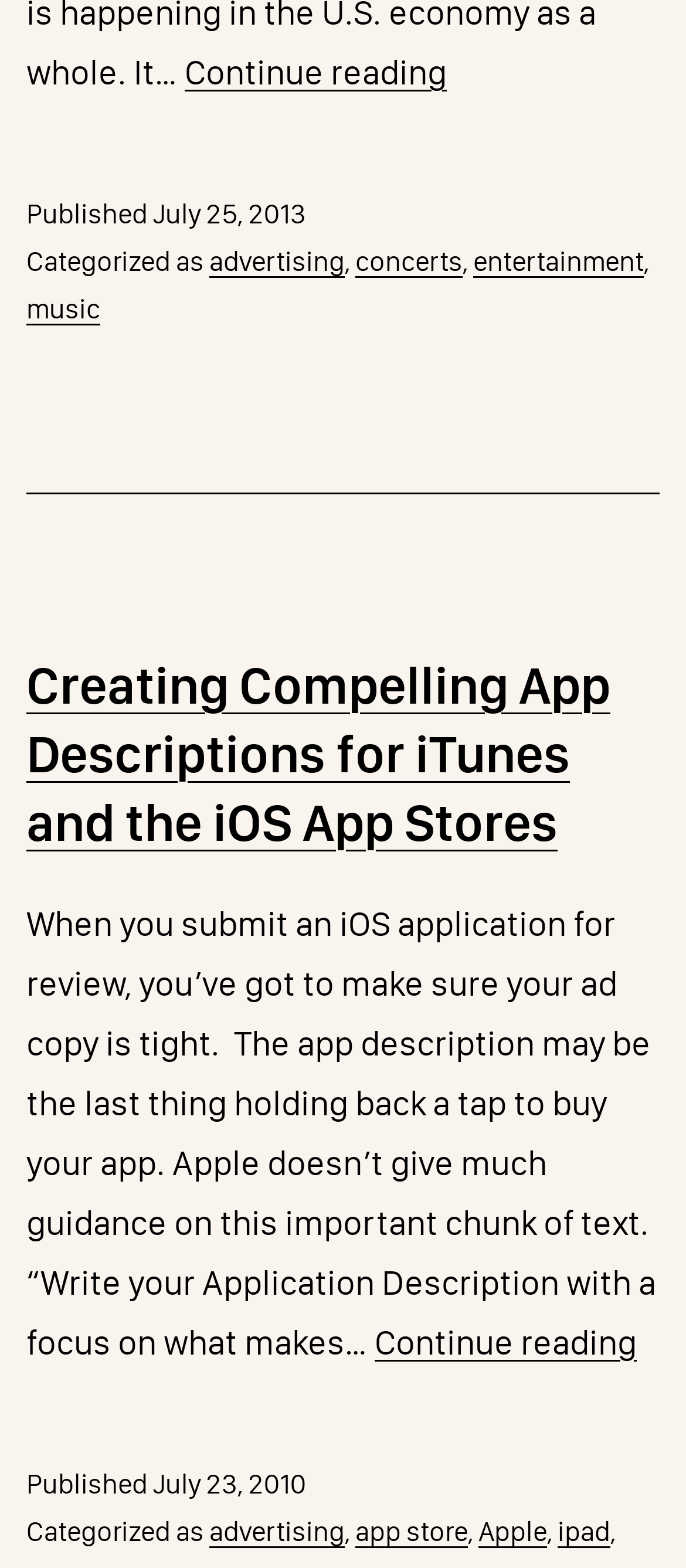Refer to the screenshot and give an in-depth answer to this question: What is the category of the article 'Rockonomics'?

I looked at the footer section of the article 'Rockonomics' and found the categories listed as 'advertising', 'concerts', 'entertainment', and 'music'.